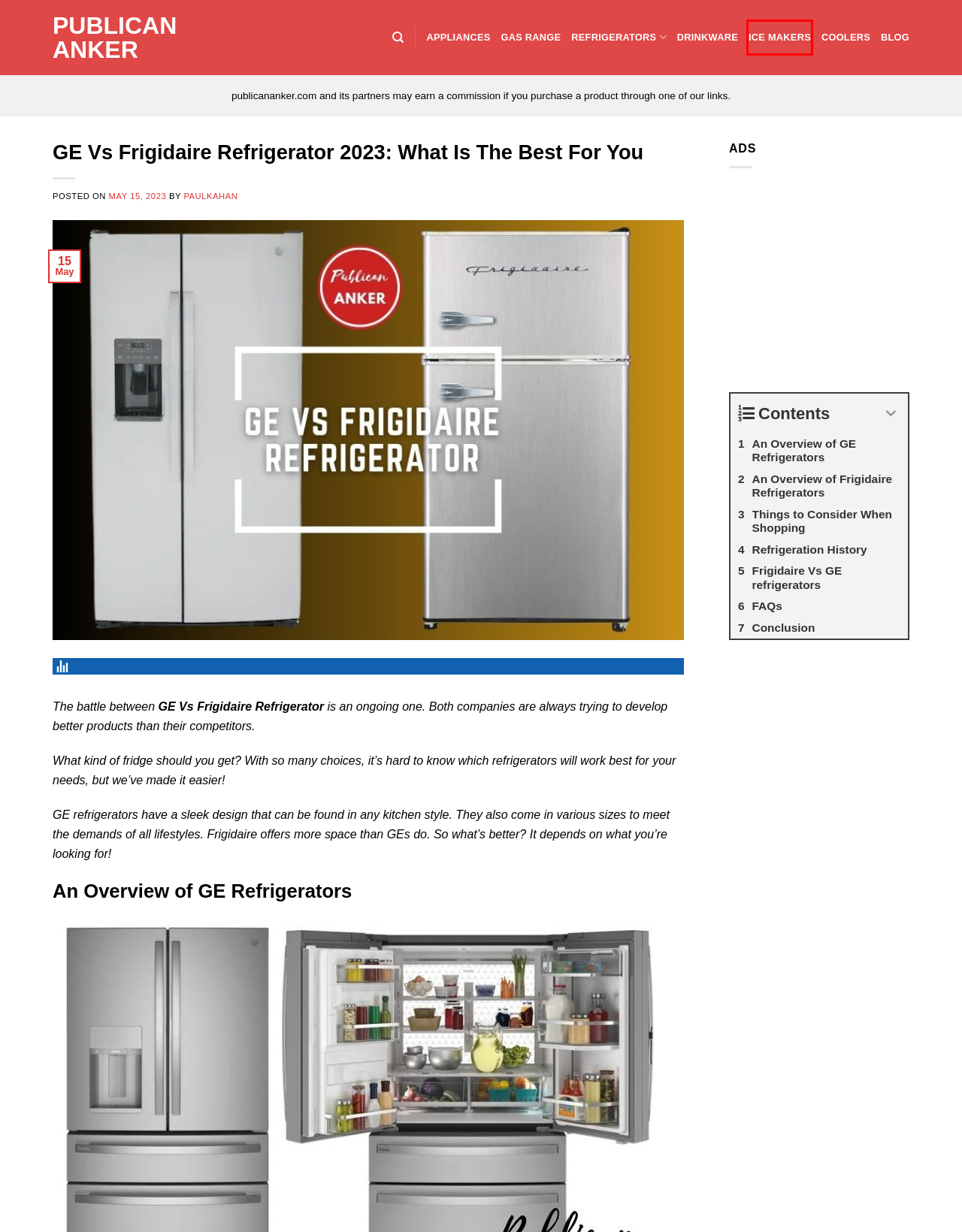You are given a webpage screenshot where a red bounding box highlights an element. Determine the most fitting webpage description for the new page that loads after clicking the element within the red bounding box. Here are the candidates:
A. Coolers - Publican Anker
B. Publican Anker - A Blog Review: Home & Kitchen Appliances
C. Gas Range - Publican Anker
D. Privacy Policy - Publican Anker
E. Ice Makers - Publican Anker
F. PaulKahan - Publican Anker
G. Drinkware - Publican Anker
H. How To Reset Samsung Refrigerator: Simple Steps 2023 - Publican Anker

E